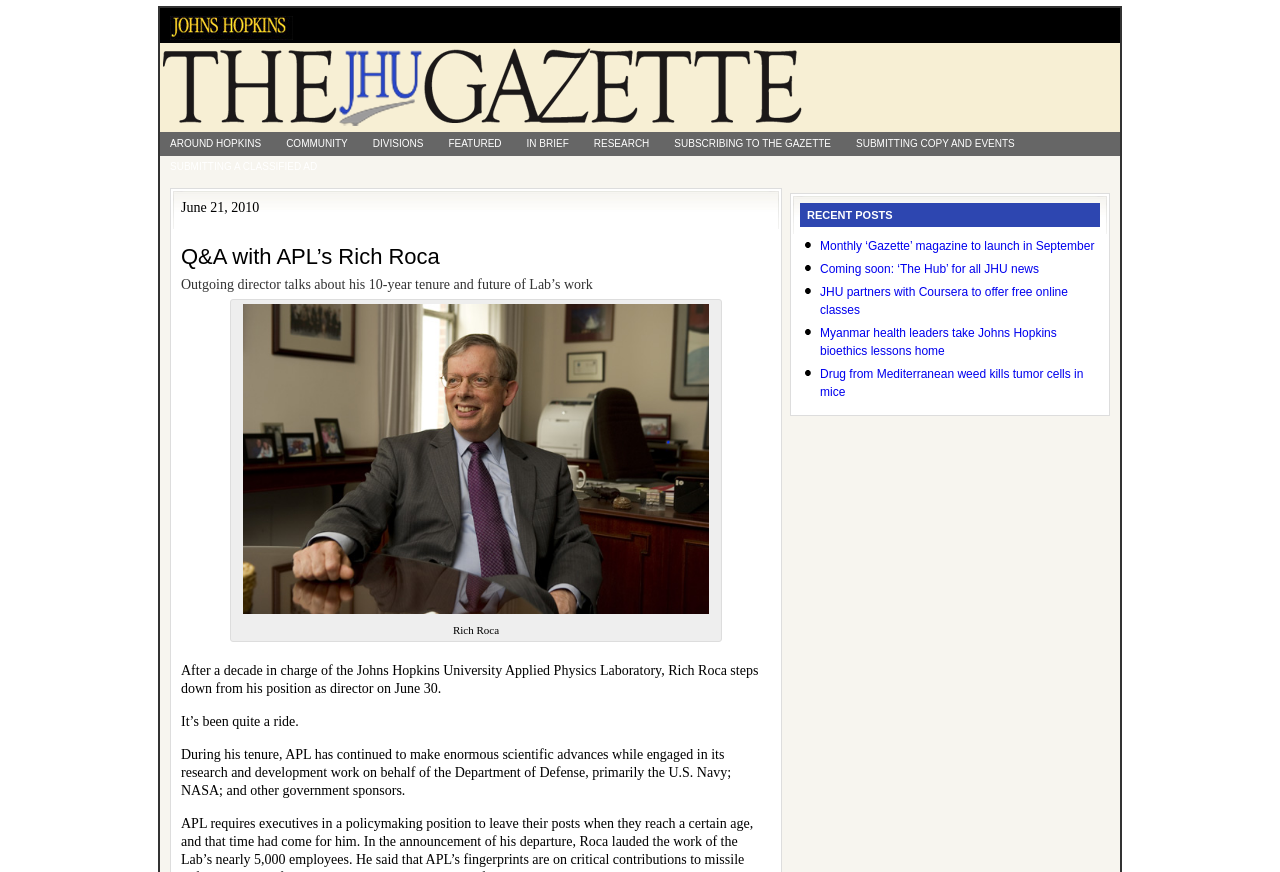What is the position held by Rich Roca?
Look at the image and provide a detailed response to the question.

The question asks for the position held by Rich Roca. By reading the text on the webpage, we can see that Rich Roca is described as the 'outgoing director' of the Johns Hopkins University Applied Physics Laboratory, which suggests that his position is that of a director.